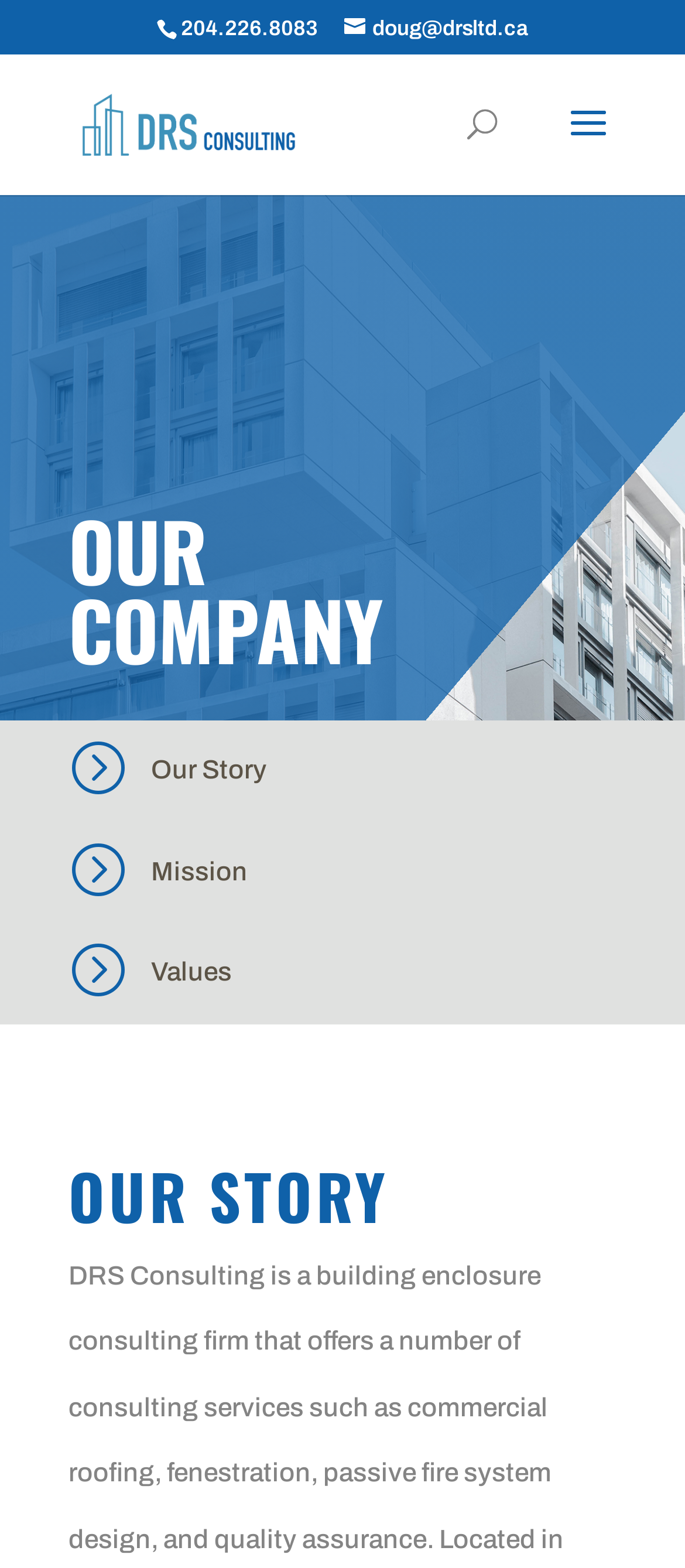Analyze the image and answer the question with as much detail as possible: 
Is there a search function on the page?

I found the search function by looking at the search element at the top of the page, which contains a search box with the label 'Search for:'.